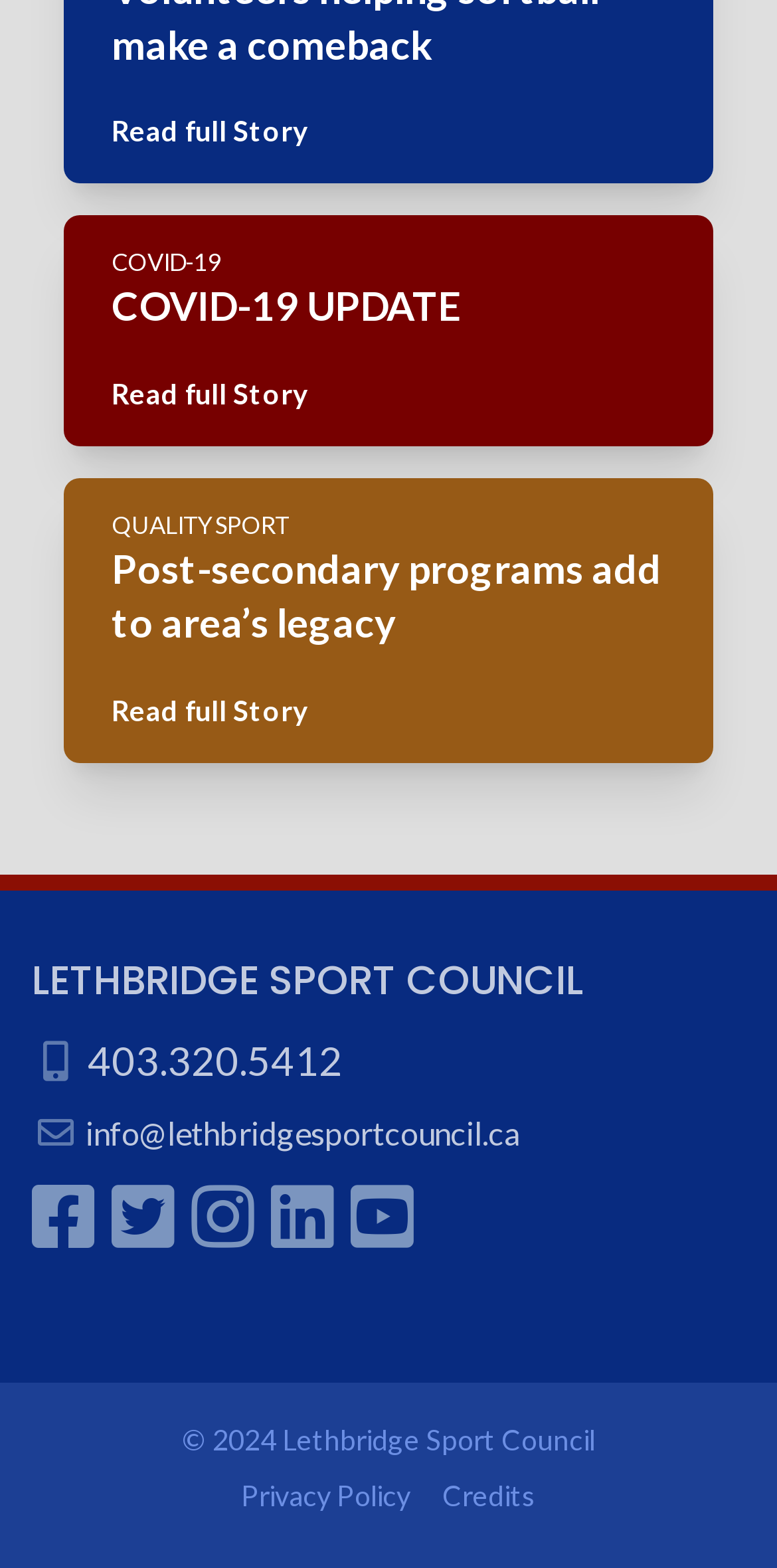What is the phone number of the sport council?
Based on the image, please offer an in-depth response to the question.

I found the answer by looking at the link element with OCR text '403.320.5412' which is a child of the 'LETHBRIDGE SPORT COUNCIL' heading element.